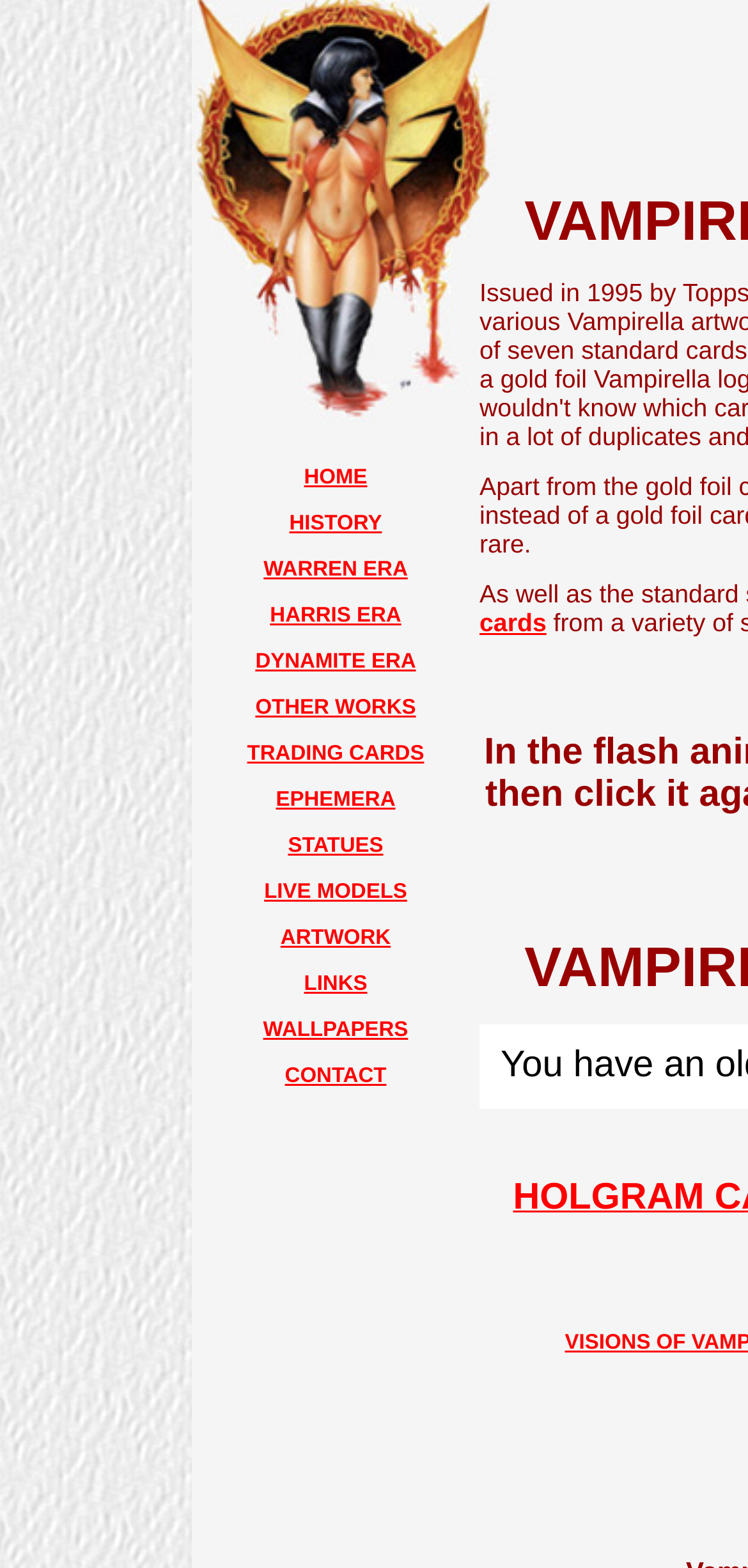Can you look at the image and give a comprehensive answer to the question:
What is the layout of the navigation menu?

The layout of the navigation menu is horizontal, which can be inferred from the bounding box coordinates of the link elements, which are arranged side by side with similar y-coordinates and increasing x-coordinates.